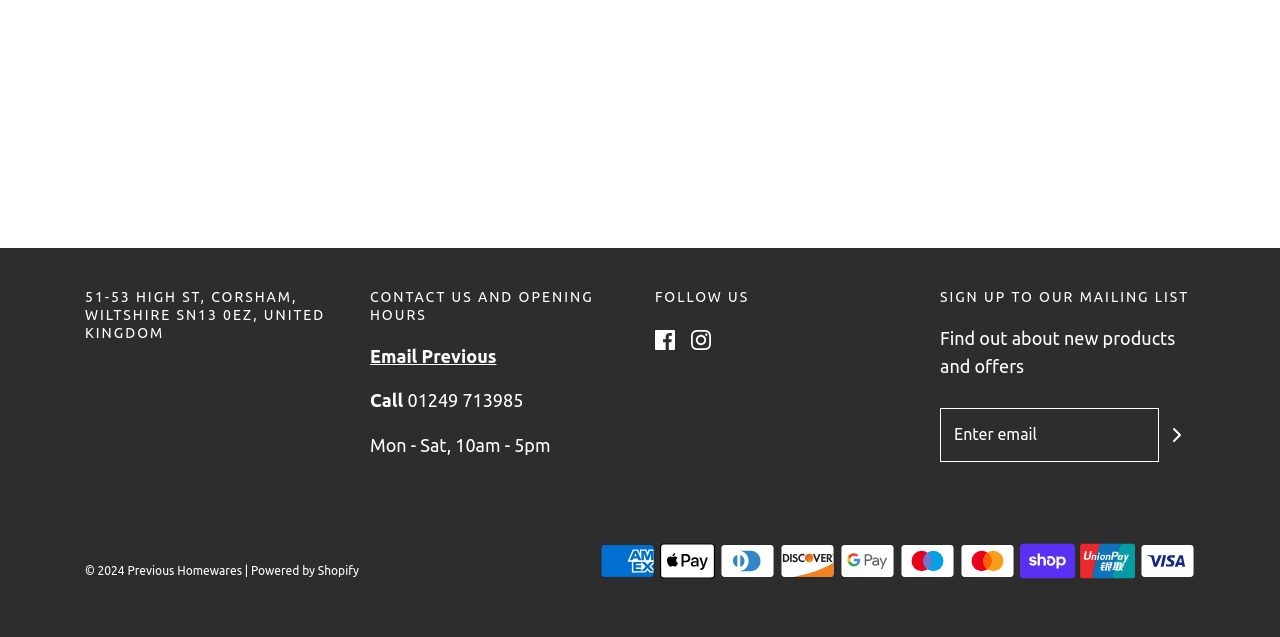Refer to the image and provide an in-depth answer to the question:
What is the address of the store?

I found the address by looking at the first heading element on the webpage, which contains the text '51-53 HIGH ST, CORSHAM, WILTSHIRE SN13 0EZ, UNITED KINGDOM'.